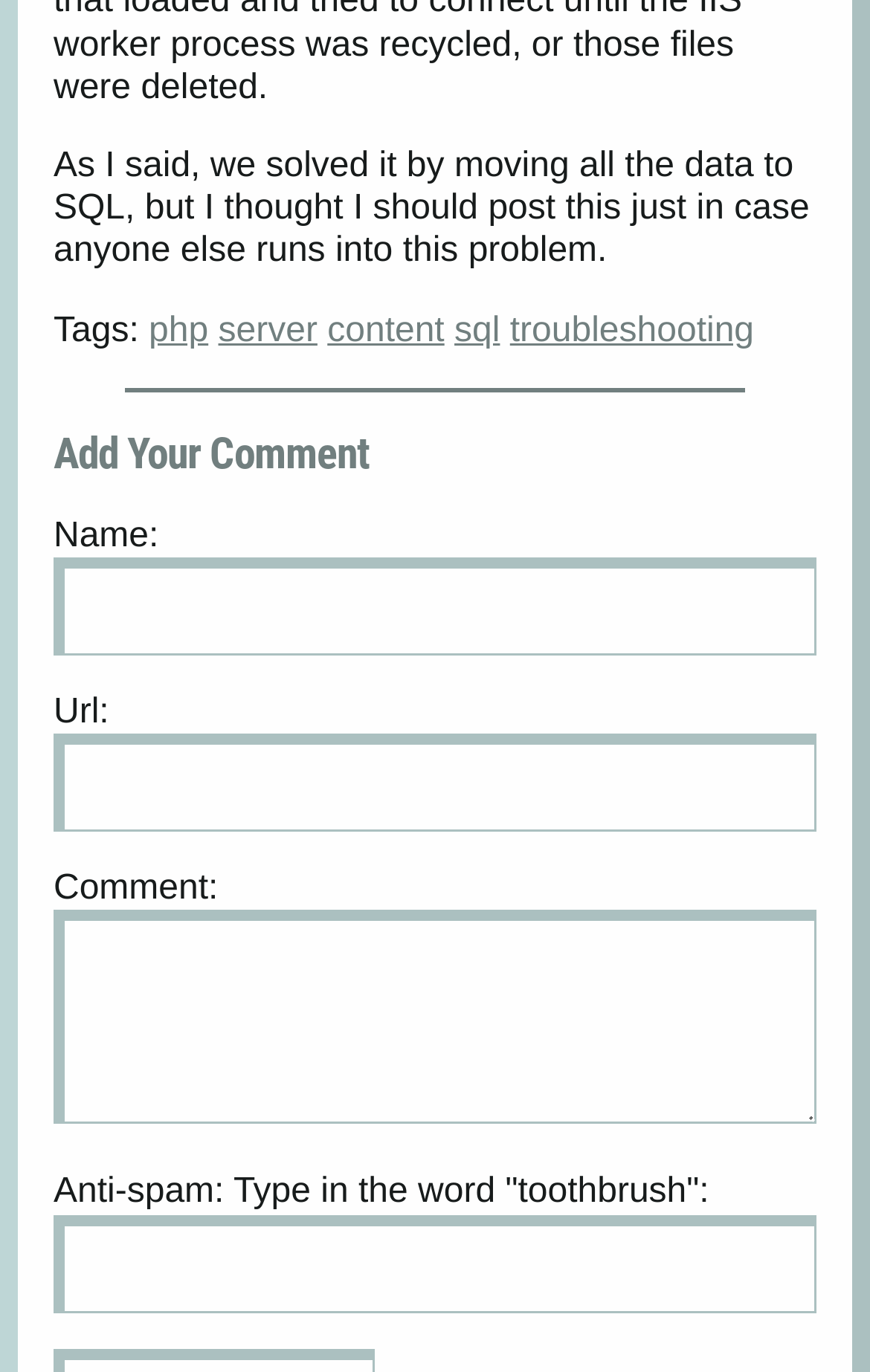Highlight the bounding box coordinates of the element you need to click to perform the following instruction: "Select the 'Description' tab."

None